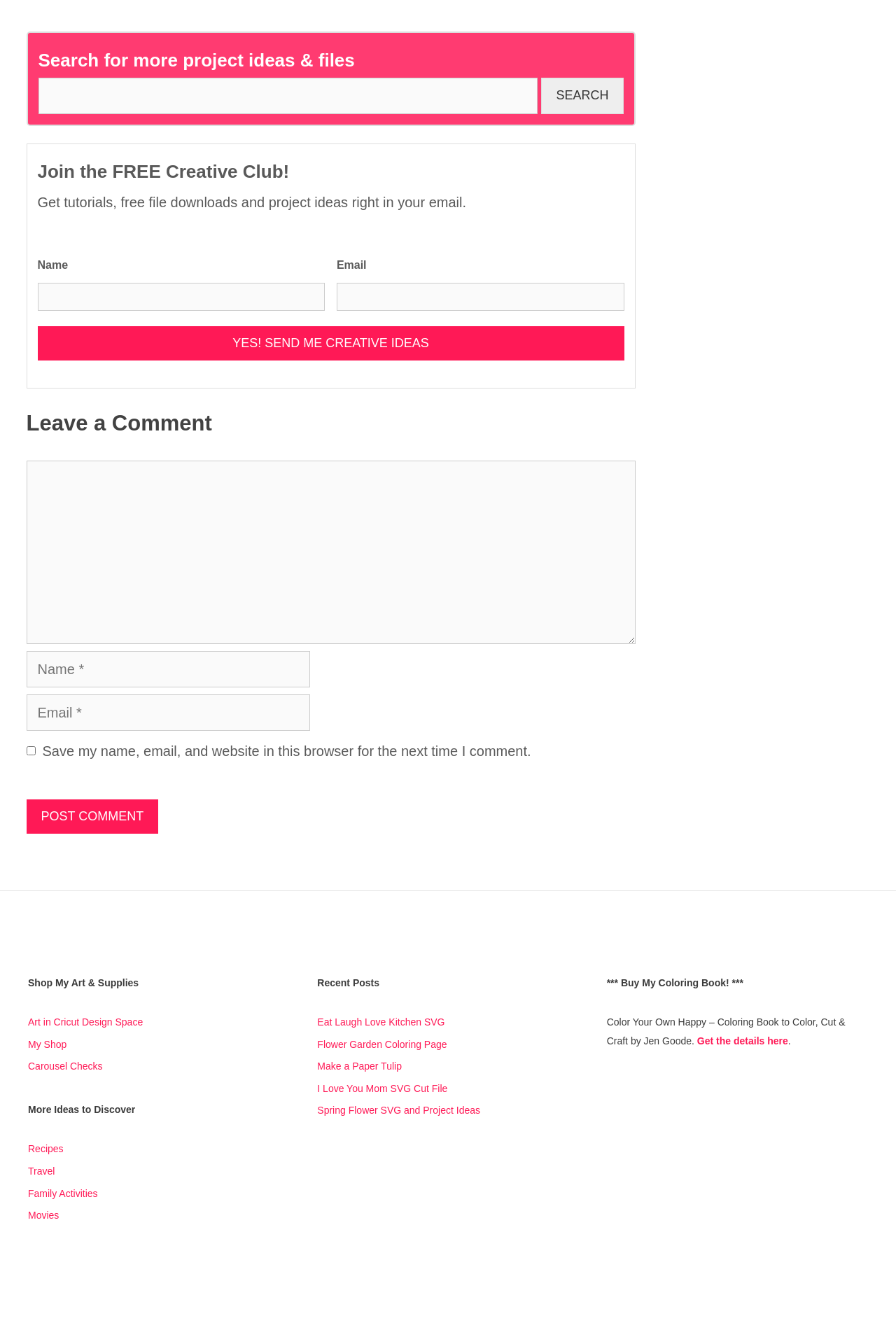Carefully examine the image and provide an in-depth answer to the question: What can be found in the 'More Ideas to Discover' section?

The 'More Ideas to Discover' section contains links to various topics such as recipes, travel, family activities, and movies. This is evident from the links provided in this section.